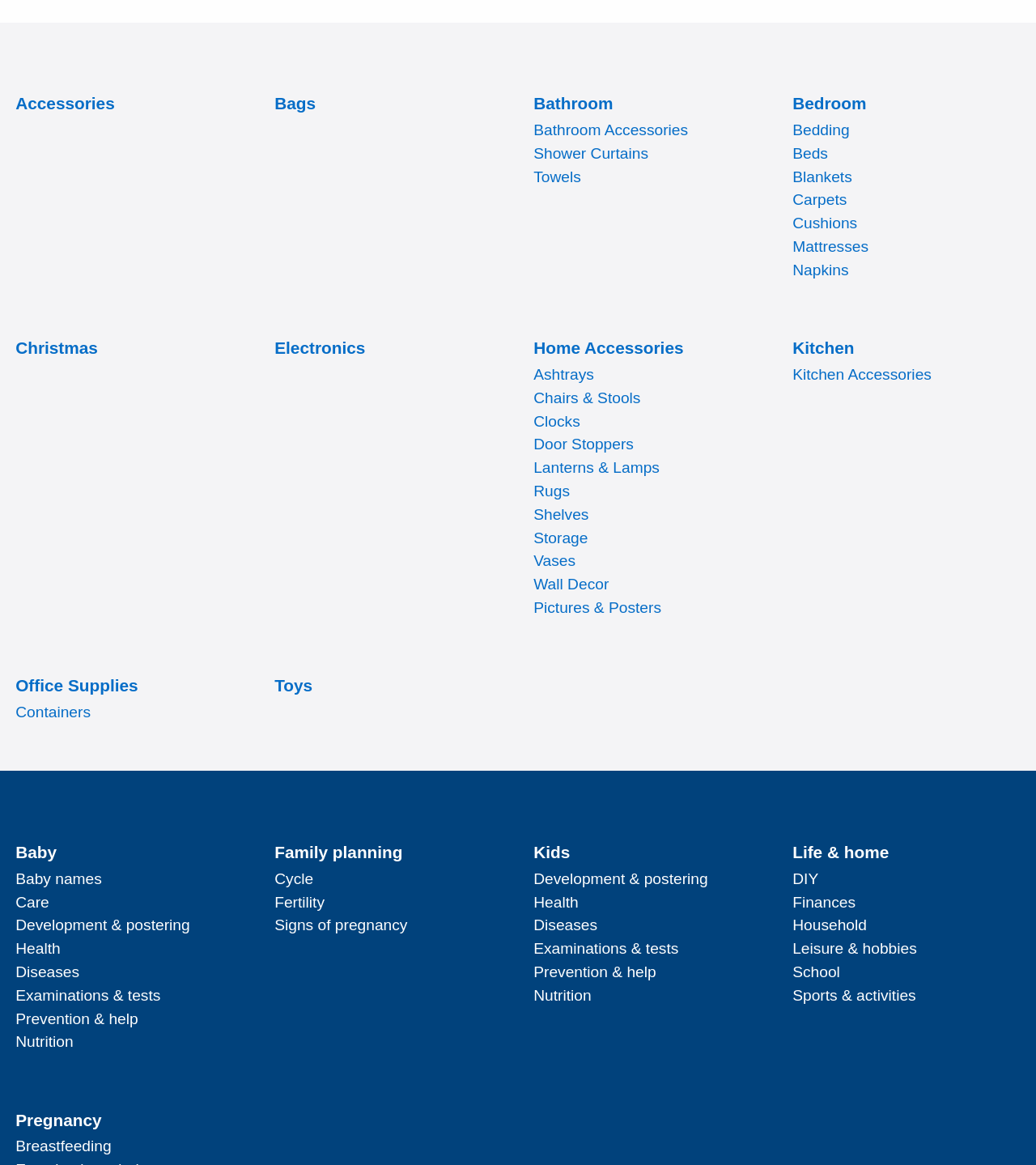How many links are listed under 'Pregnancy'?
Provide an in-depth and detailed answer to the question.

I looked at the links under the 'Pregnancy' heading and found that there is only one link, which is 'Breastfeeding'.